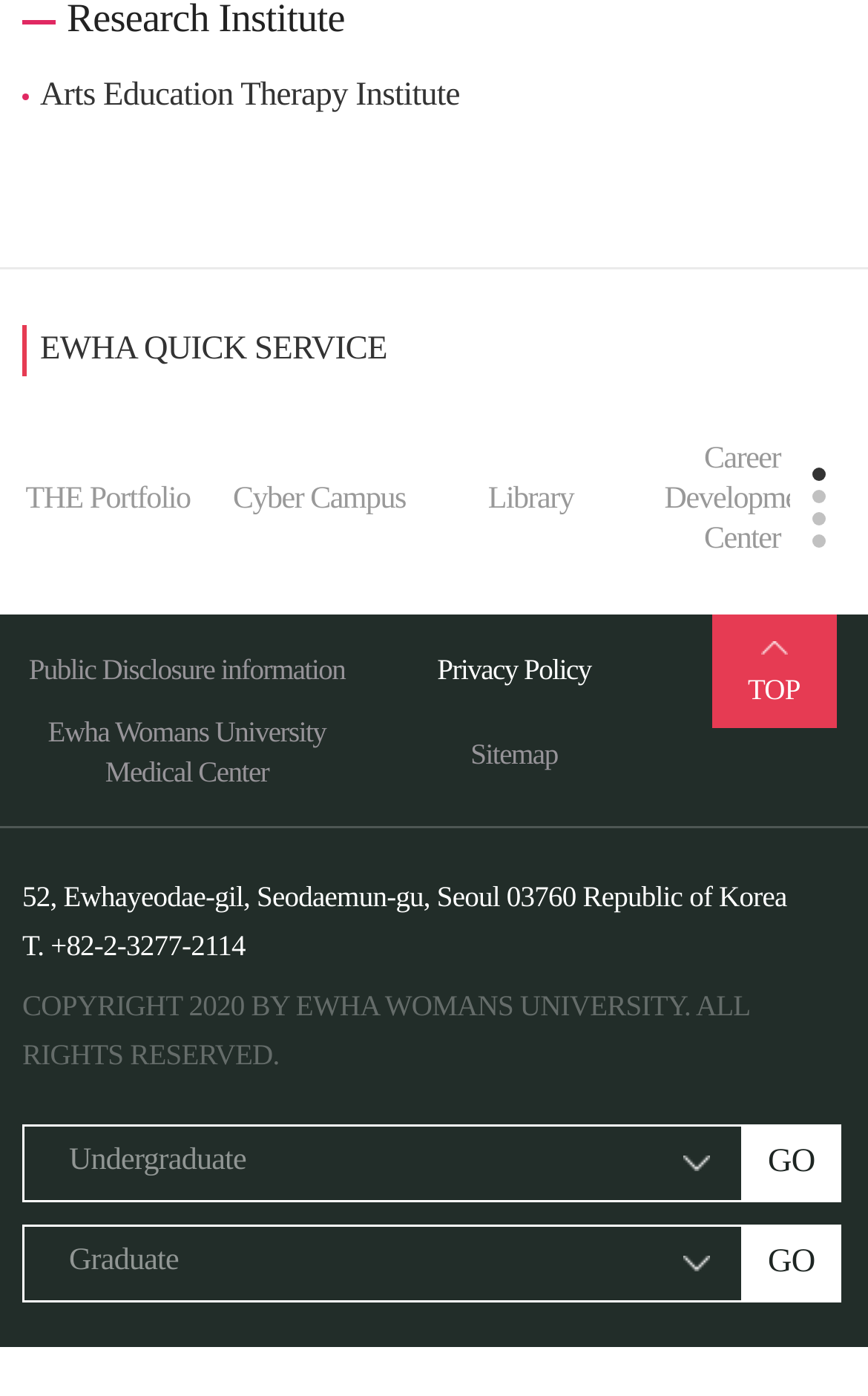Specify the bounding box coordinates of the area to click in order to follow the given instruction: "view Undergraduate page."

[0.026, 0.805, 0.859, 0.861]